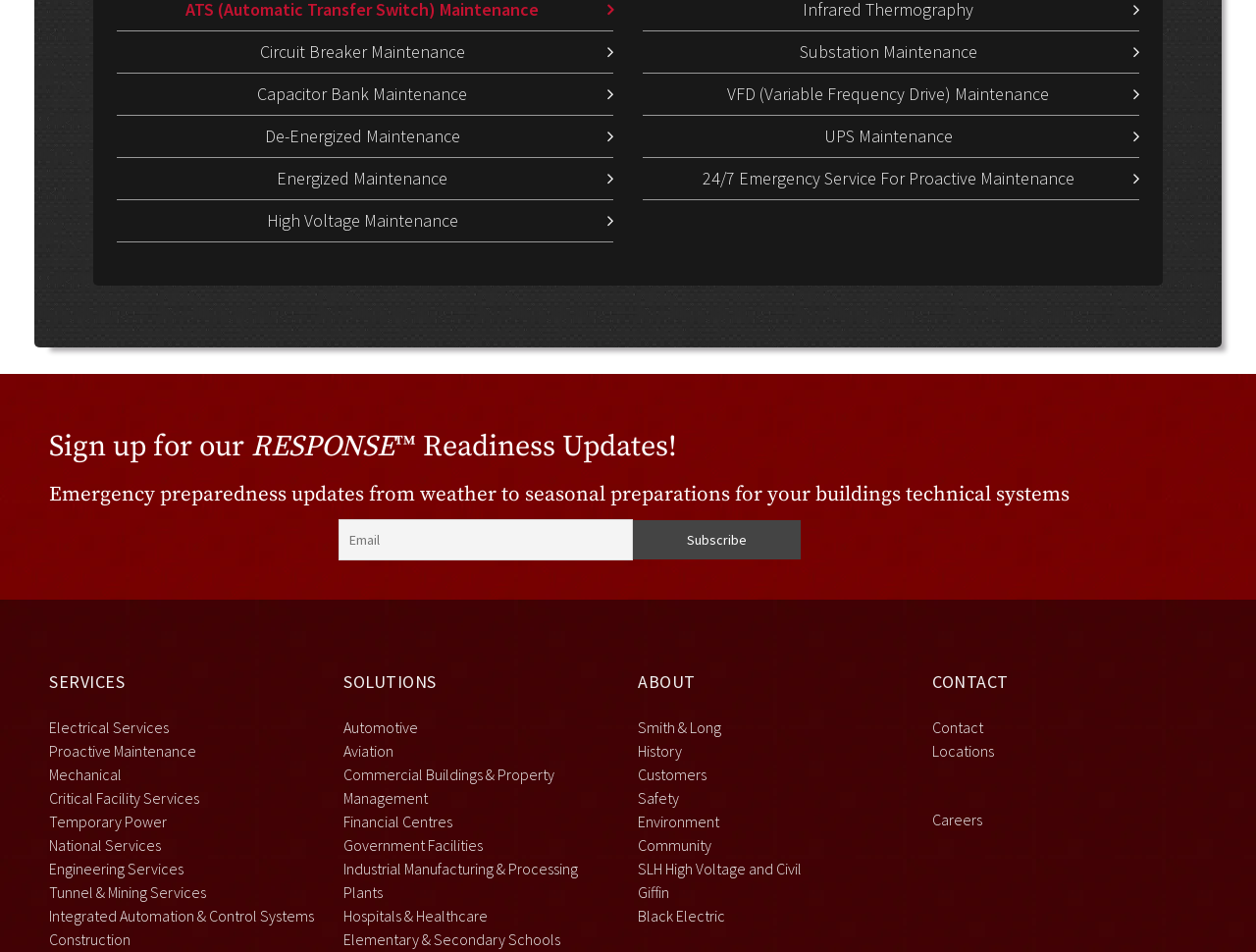What is the purpose of the 'Subscribe' button?
Refer to the screenshot and deliver a thorough answer to the question presented.

The 'Subscribe' button is located next to a textbox labeled 'Email' and is part of a section with the heading 'Sign up for our RESPONSE Readiness Updates!'. This suggests that the purpose of the 'Subscribe' button is to allow users to receive updates on emergency preparedness and proactive maintenance.